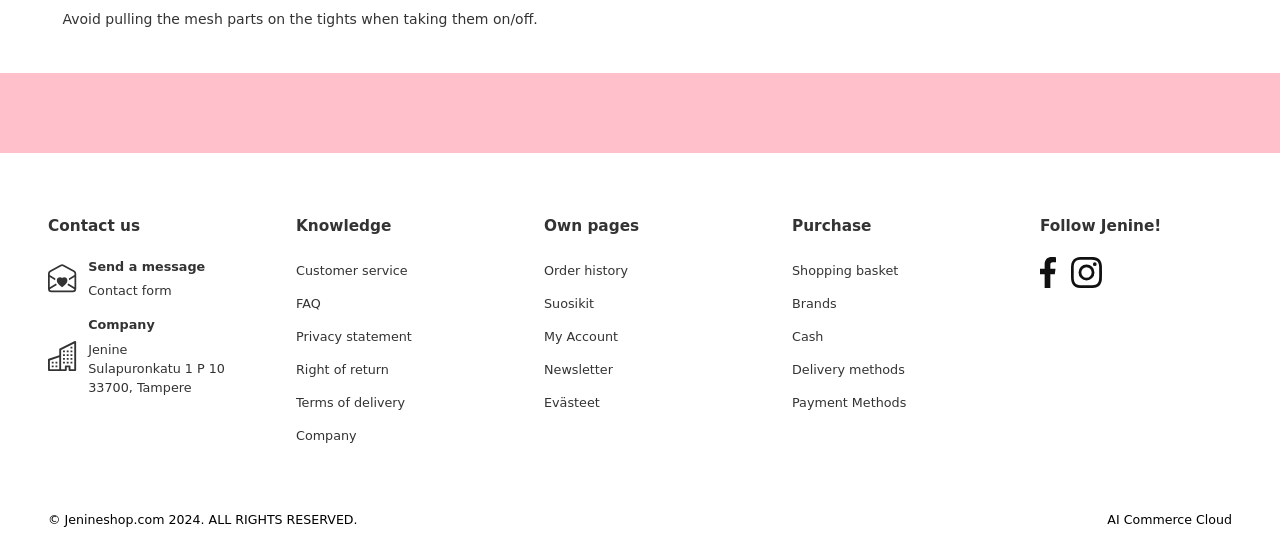Identify the bounding box of the UI element described as follows: "Suosikit". Provide the coordinates as four float numbers in the range of 0 to 1 [left, top, right, bottom].

[0.425, 0.541, 0.464, 0.568]